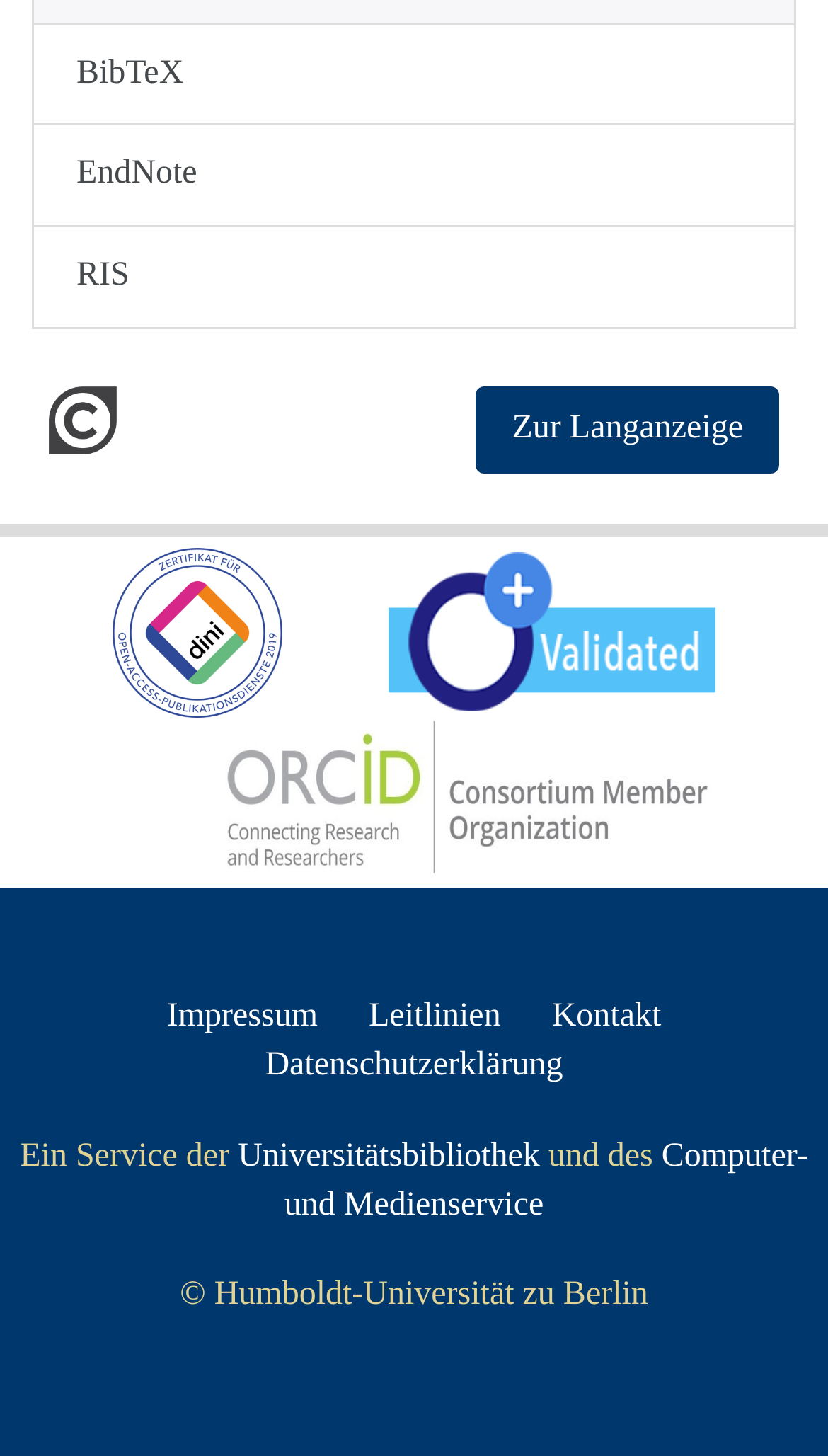Please specify the bounding box coordinates of the clickable region necessary for completing the following instruction: "View BibTeX". The coordinates must consist of four float numbers between 0 and 1, i.e., [left, top, right, bottom].

[0.041, 0.017, 0.959, 0.085]